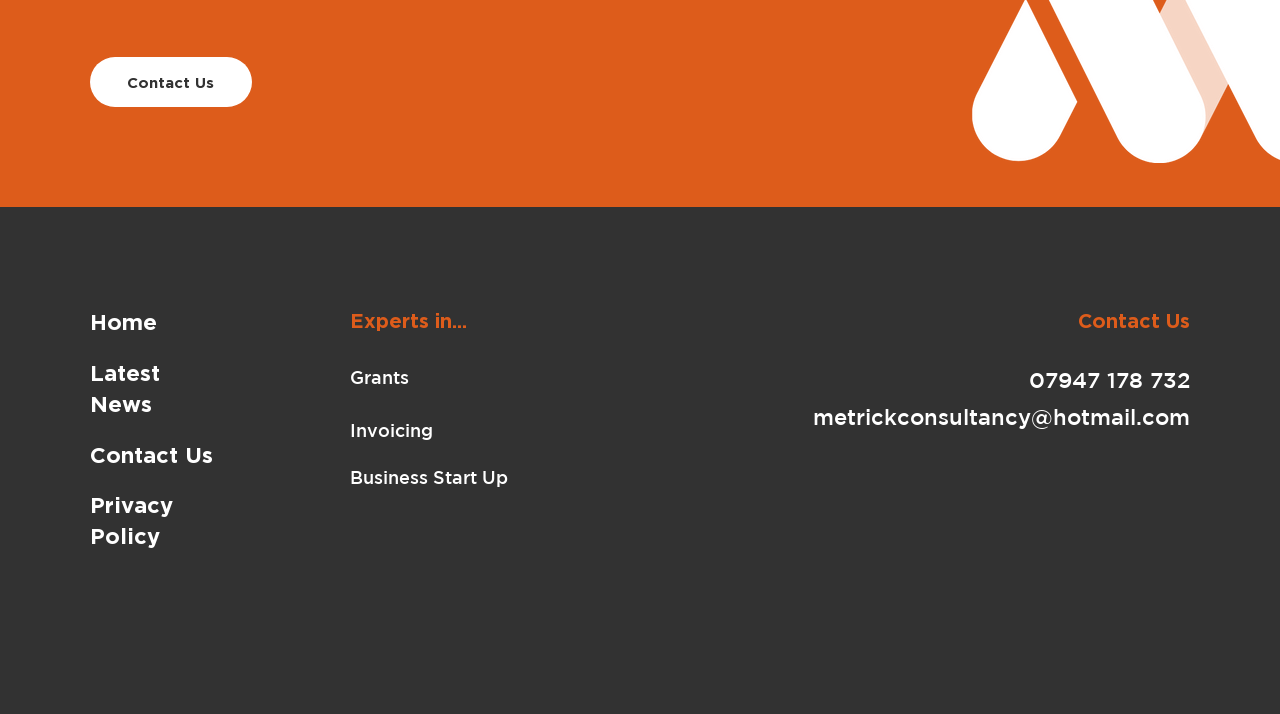Please locate the bounding box coordinates of the region I need to click to follow this instruction: "watch the TED talk".

None